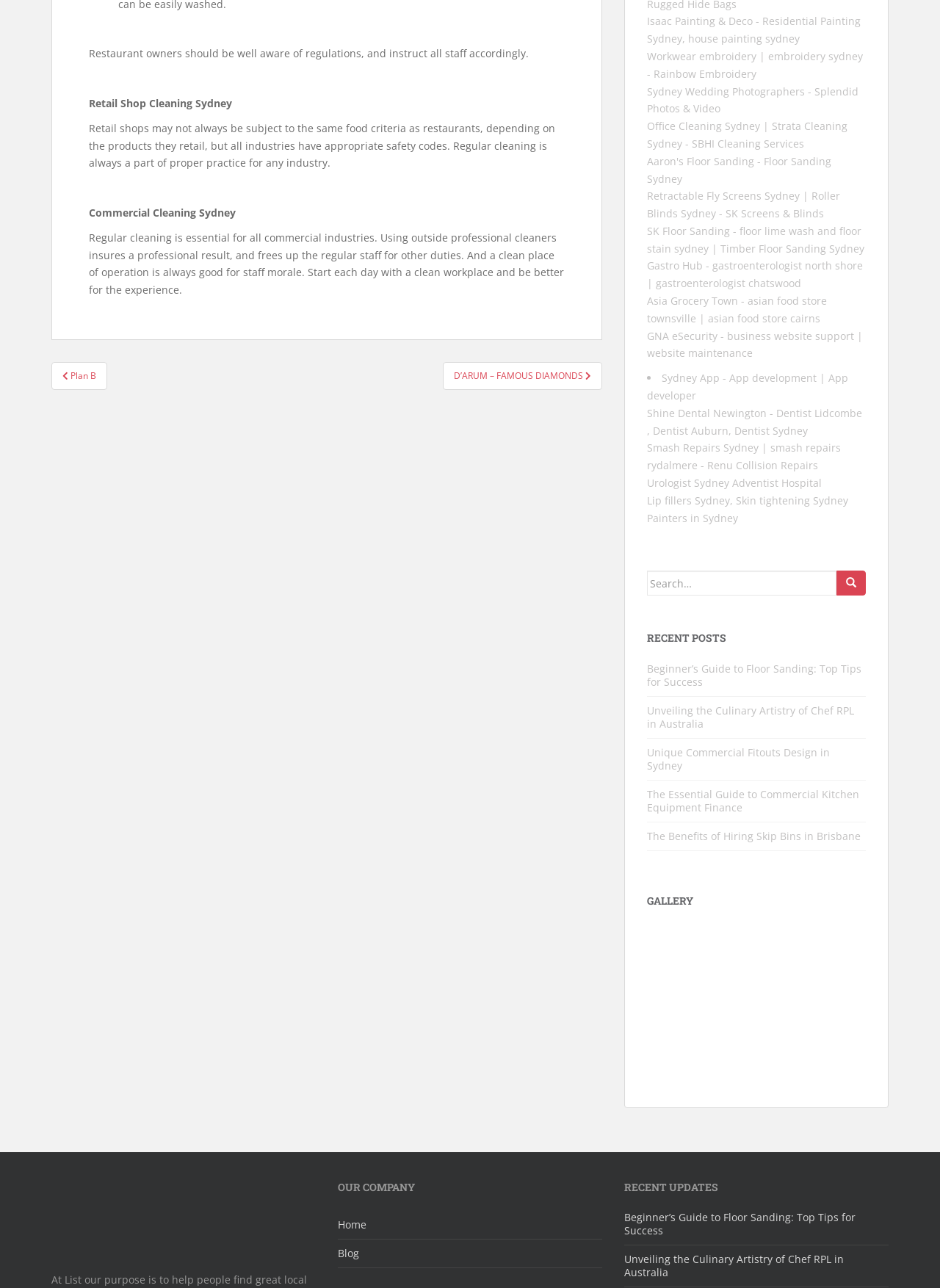Using floating point numbers between 0 and 1, provide the bounding box coordinates in the format (top-left x, top-left y, bottom-right x, bottom-right y). Locate the UI element described here: Painters in Sydney

[0.688, 0.397, 0.785, 0.407]